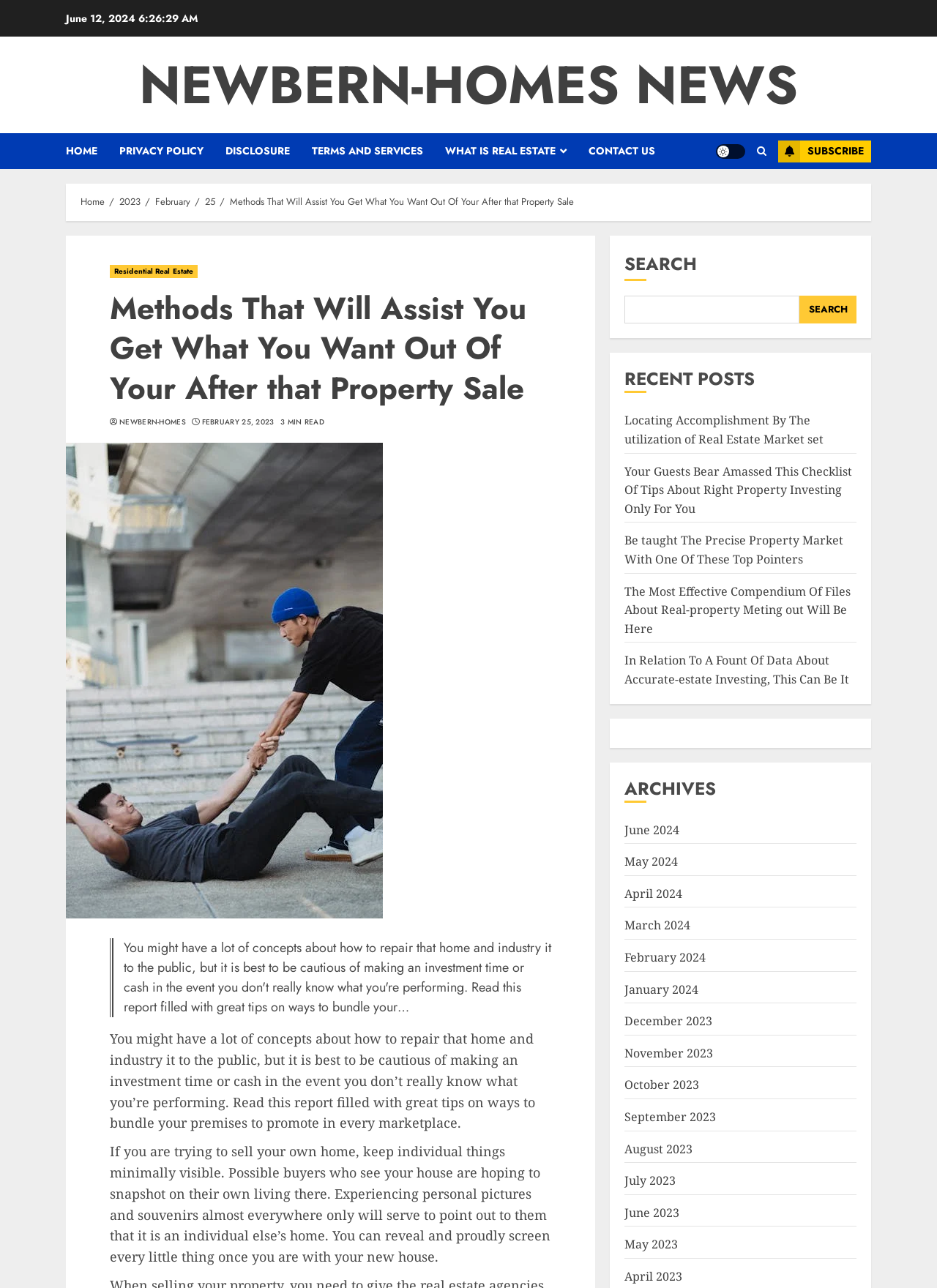Using the provided element description "Terms and Services", determine the bounding box coordinates of the UI element.

[0.333, 0.103, 0.475, 0.131]